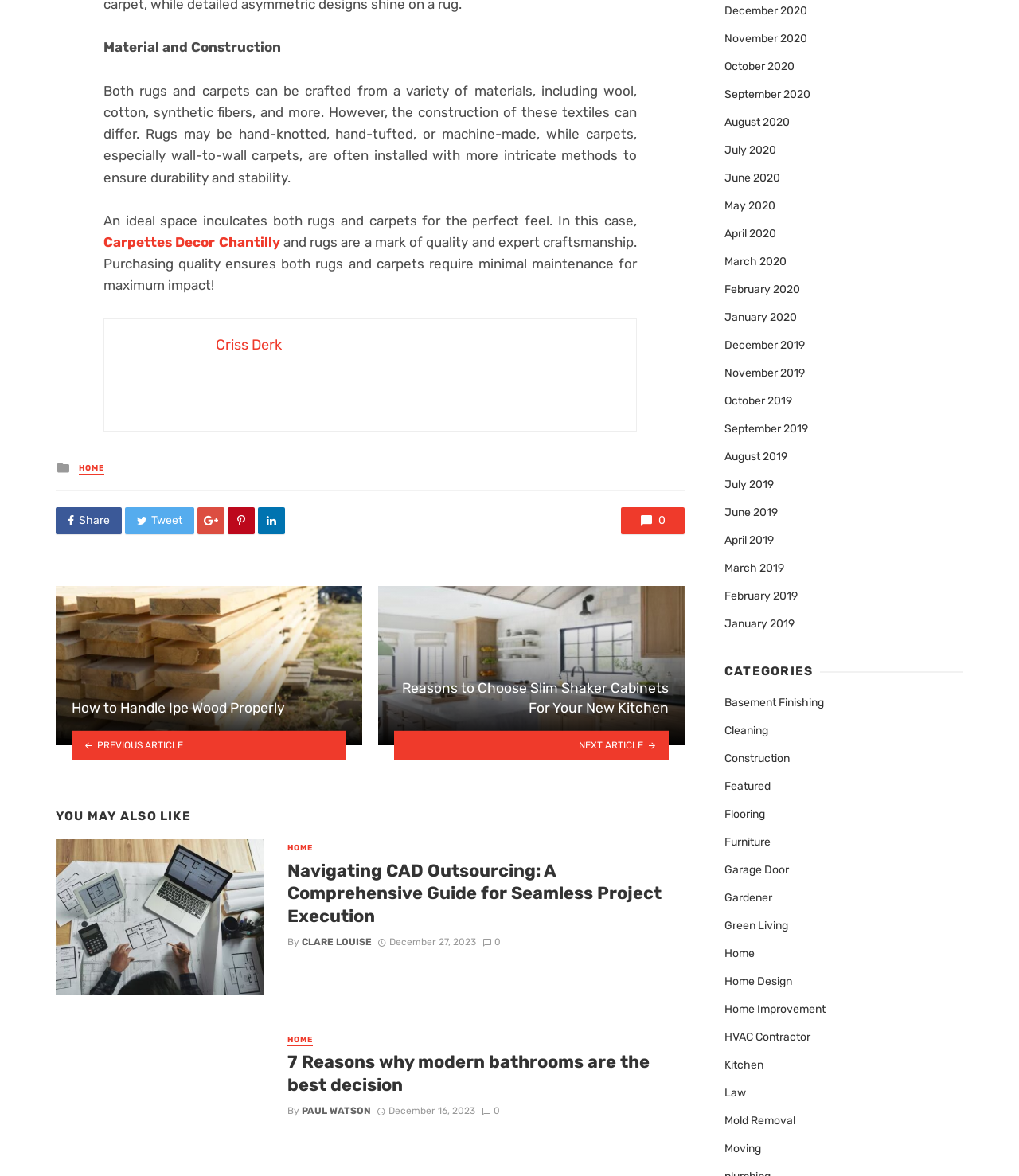How many links are there in the footer section?
Based on the image, answer the question with as much detail as possible.

The footer section has links to 'HOME', 'Share', 'Tweet', and two other social media platforms, making a total of 5 links.